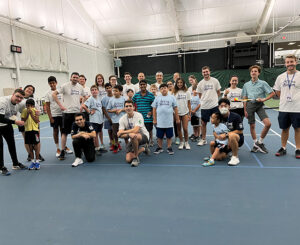What is the purpose of the ACEing Autism program?
Can you offer a detailed and complete answer to this question?

The caption suggests that the ACEing Autism program aims to foster connections through sports and shared experiences, as evidenced by the lively atmosphere and sense of camaraderie among the participants and volunteers.